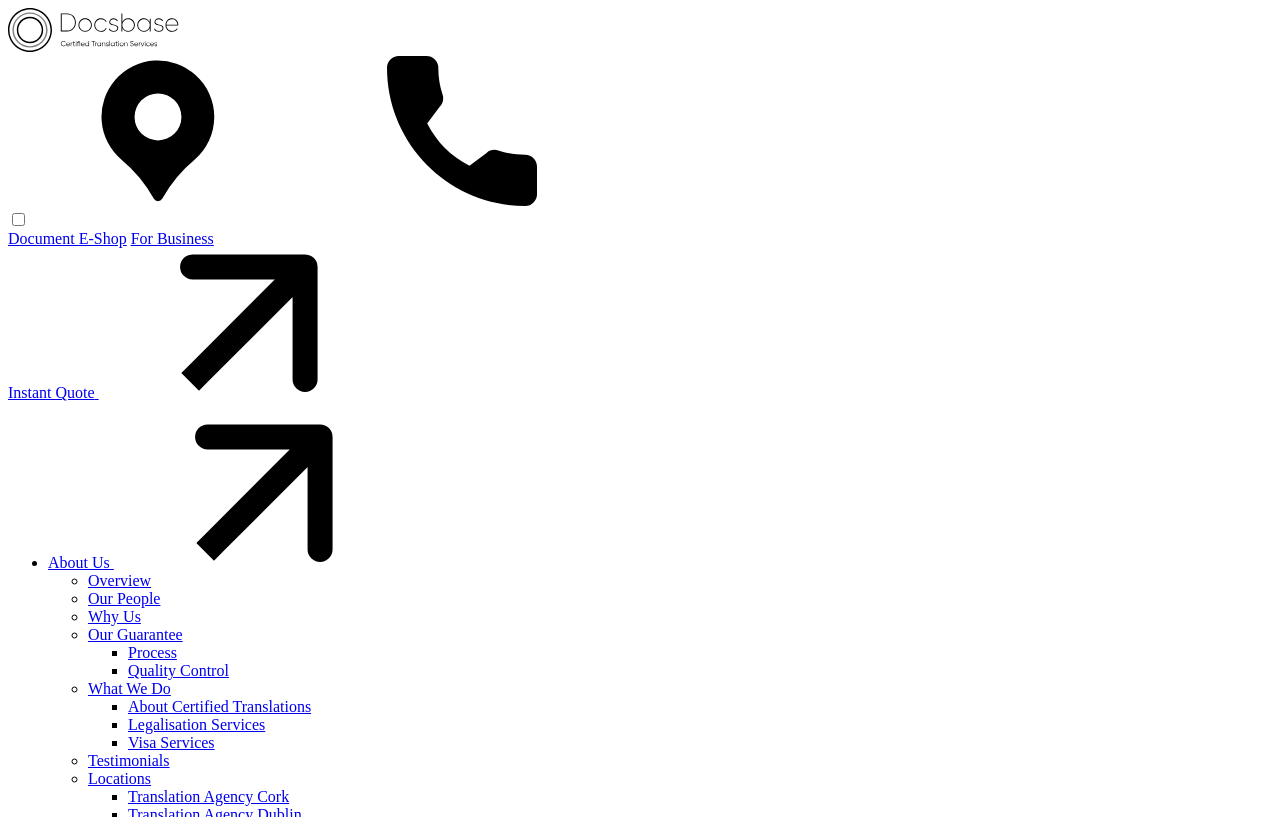Please determine the bounding box coordinates for the element that should be clicked to follow these instructions: "Learn about the company".

[0.038, 0.678, 0.323, 0.699]